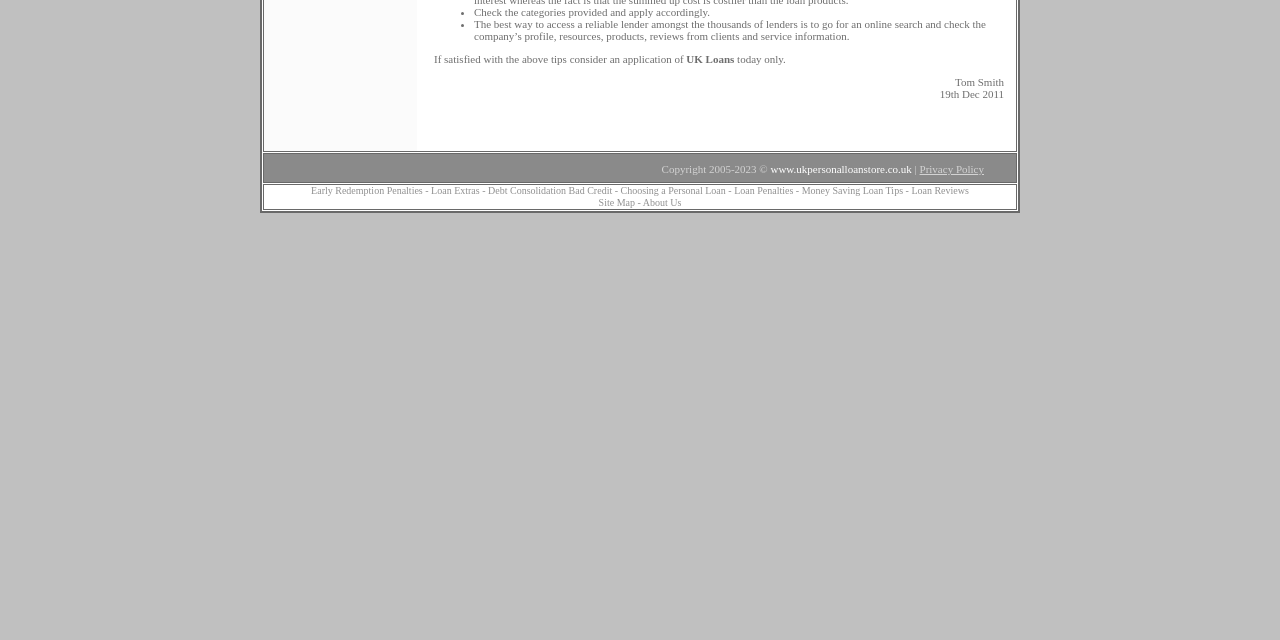Provide the bounding box coordinates of the HTML element this sentence describes: "Loan Reviews".

[0.712, 0.289, 0.757, 0.306]